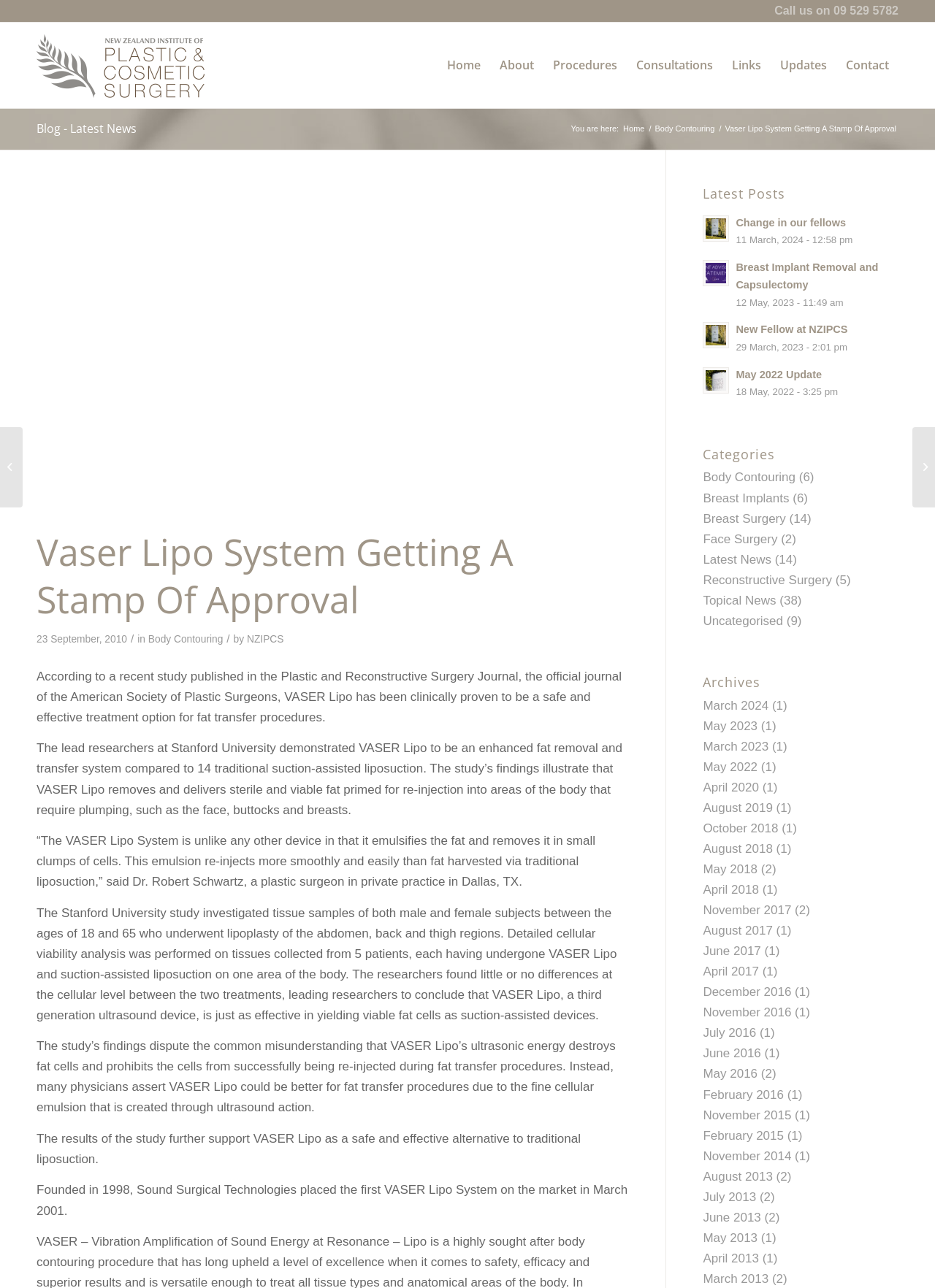What is the topic of the article?
Please provide a single word or phrase answer based on the image.

VASER Lipo System